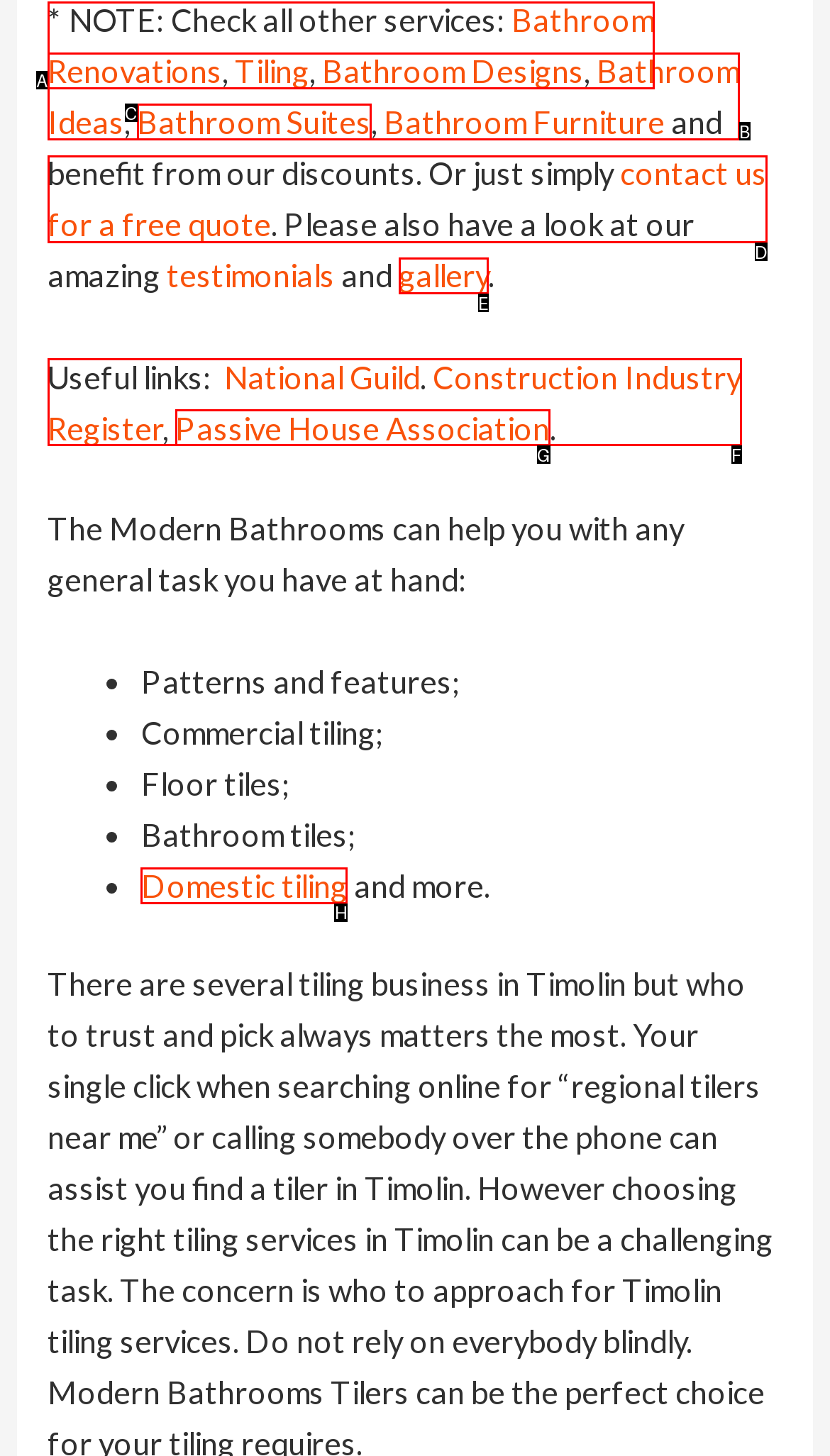Tell me which one HTML element I should click to complete the following task: Contact us for a free quote Answer with the option's letter from the given choices directly.

D